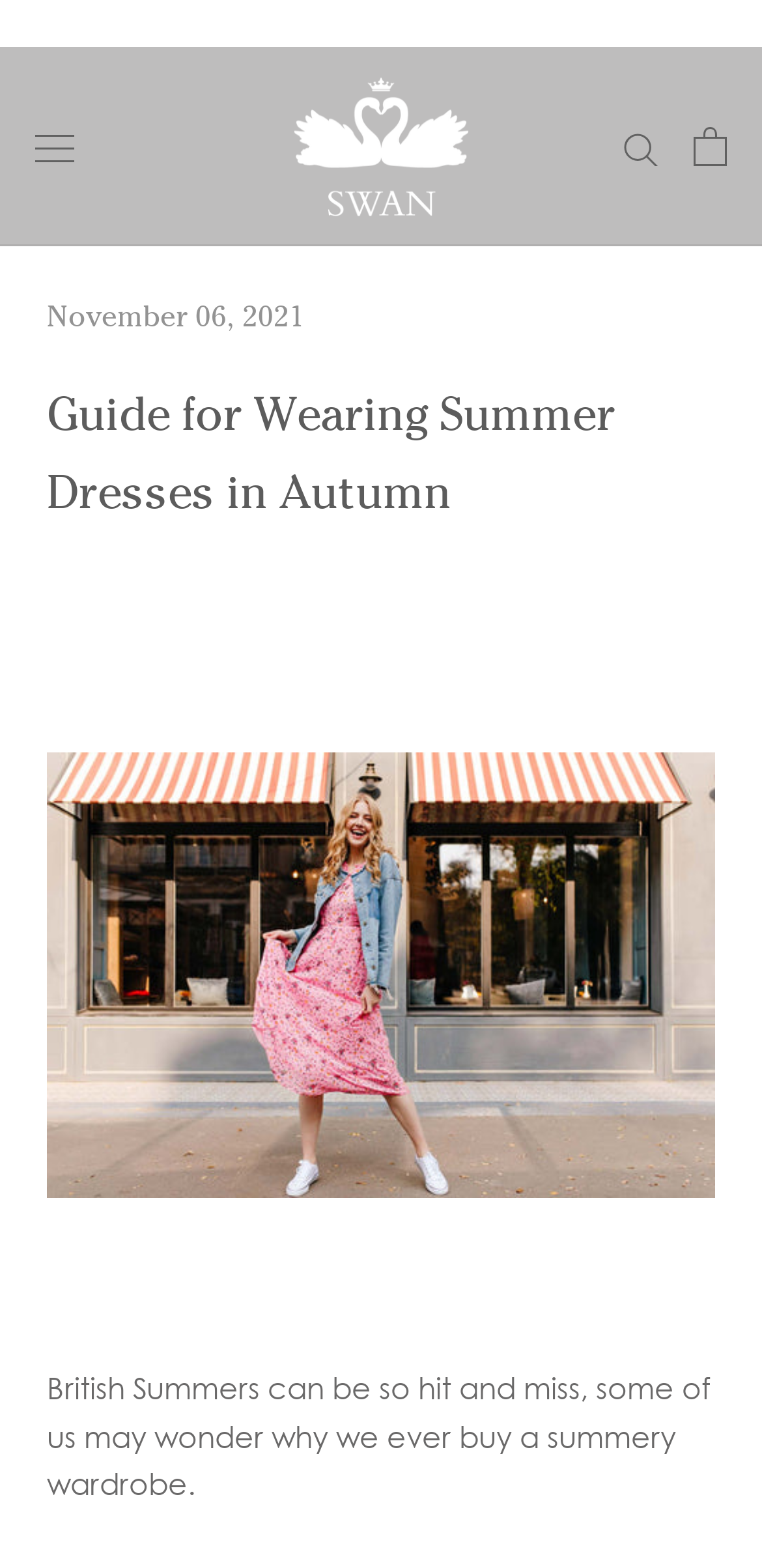Using floating point numbers between 0 and 1, provide the bounding box coordinates in the format (top-left x, top-left y, bottom-right x, bottom-right y). Locate the UI element described here: aria-label="Search"

[0.818, 0.082, 0.864, 0.104]